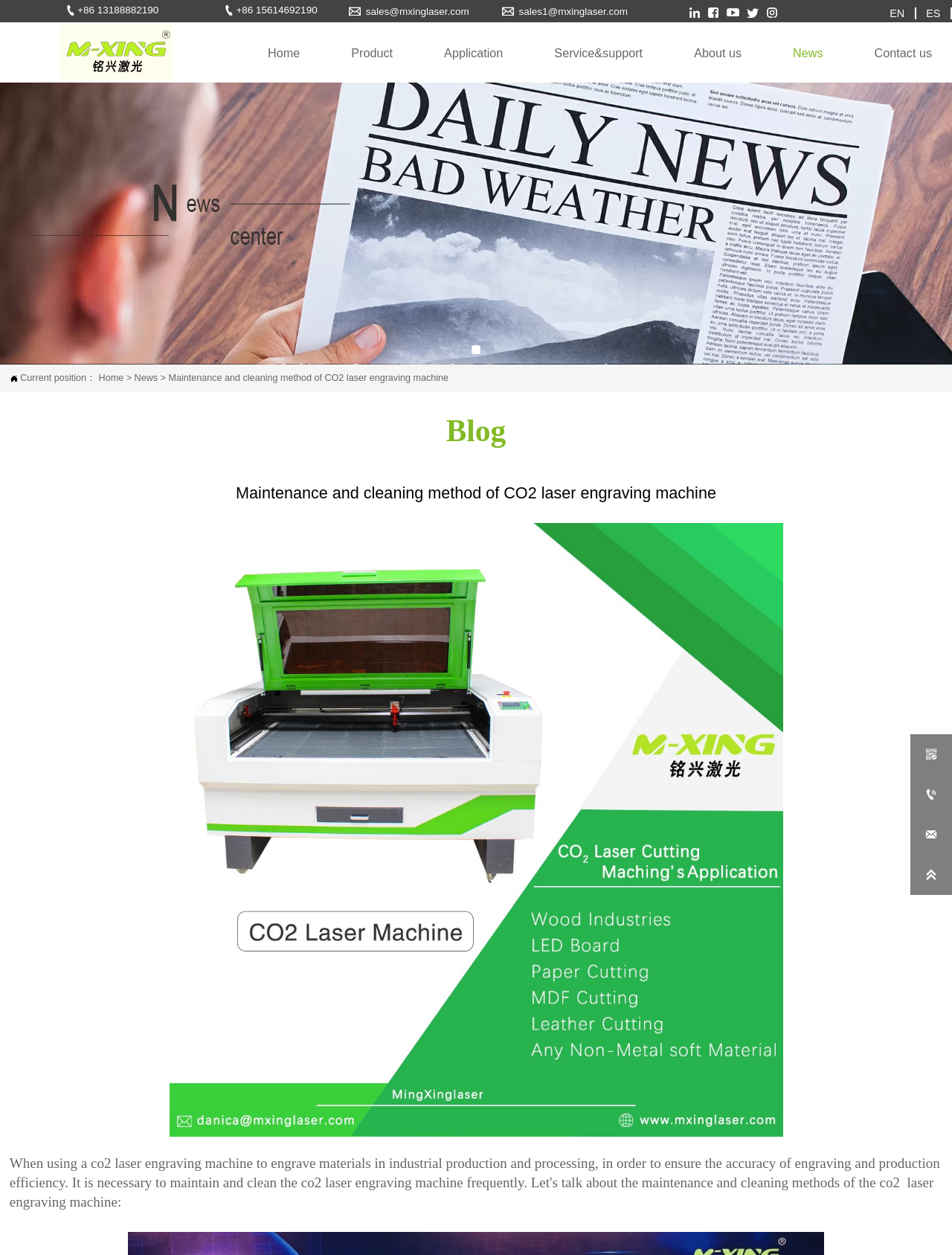Please identify the bounding box coordinates of the area that needs to be clicked to fulfill the following instruction: "View the current position."

[0.177, 0.297, 0.471, 0.305]